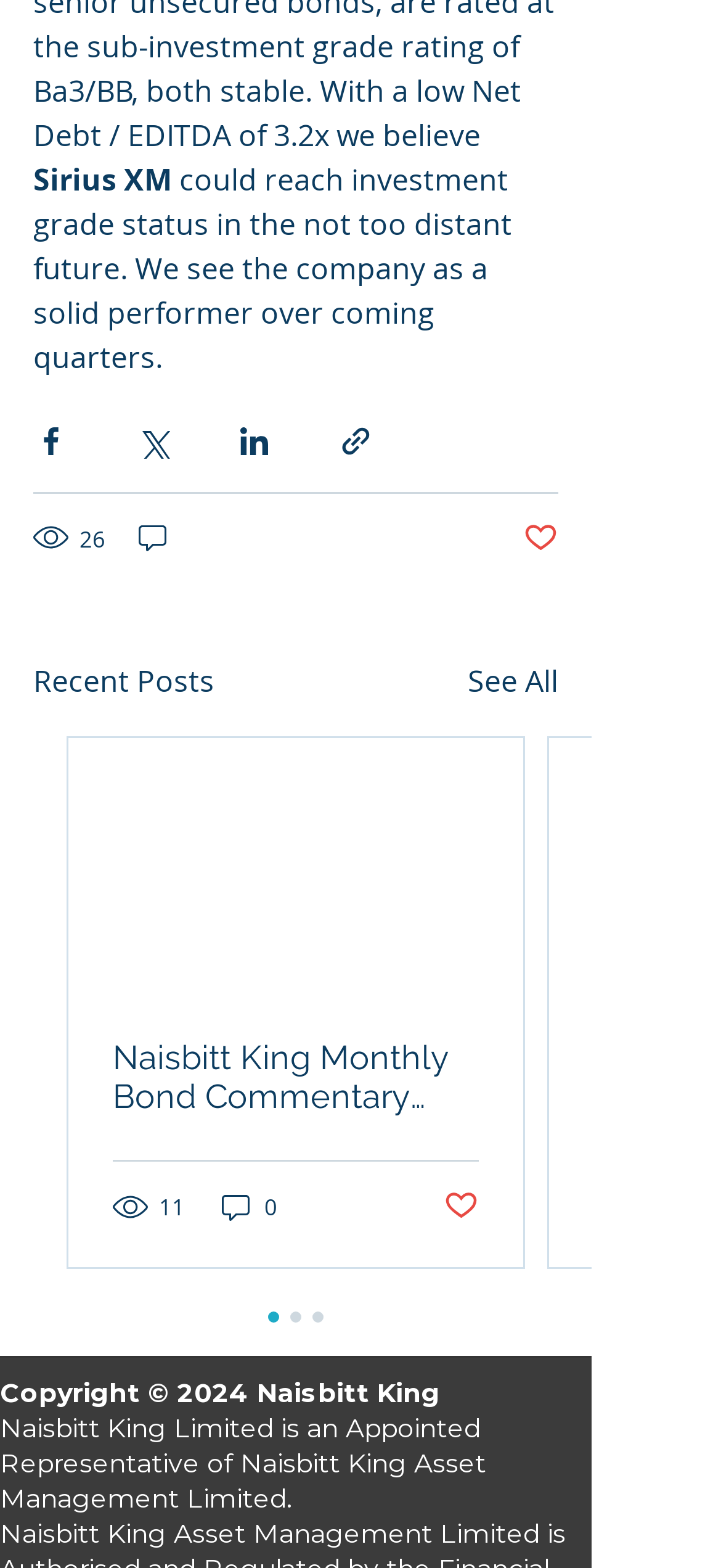What is the company mentioned in the article?
Please provide a detailed answer to the question.

The company mentioned in the article is Sirius XM, which is stated in the first StaticText element with the text 'Sirius XM'.